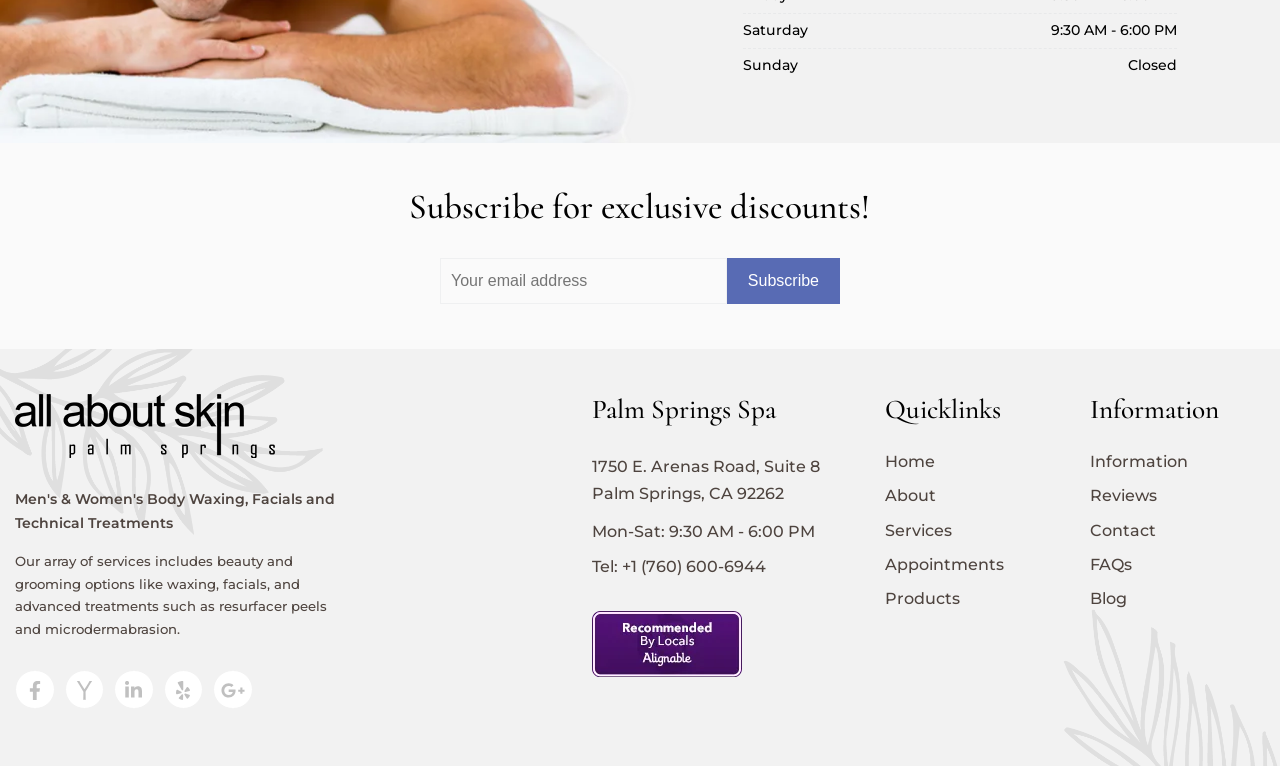Locate the bounding box coordinates of the clickable area to execute the instruction: "Learn more about the services offered". Provide the coordinates as four float numbers between 0 and 1, represented as [left, top, right, bottom].

[0.691, 0.671, 0.828, 0.716]